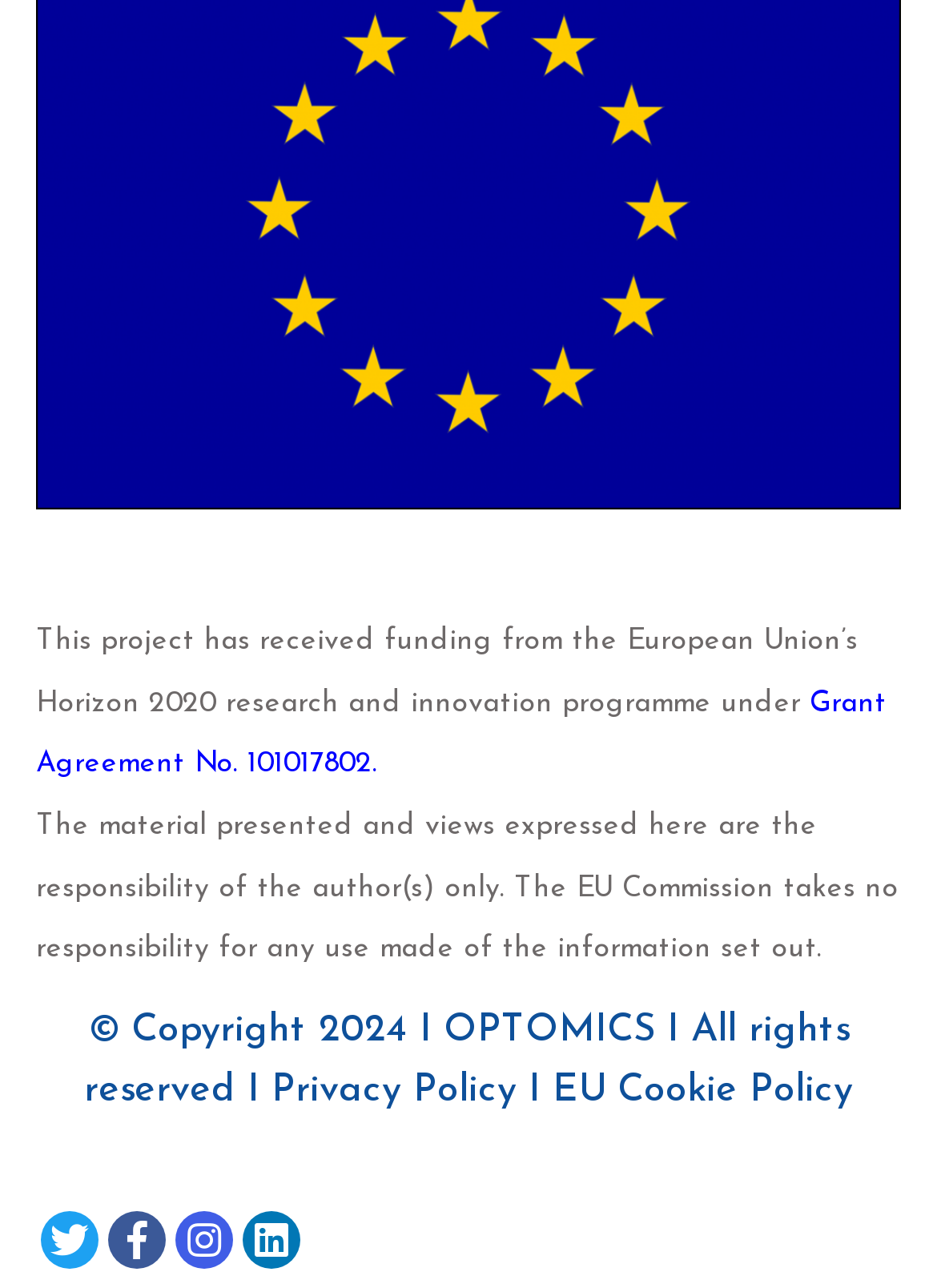What is the name of the project's funding source?
Look at the screenshot and give a one-word or phrase answer.

European Union's Horizon 2020